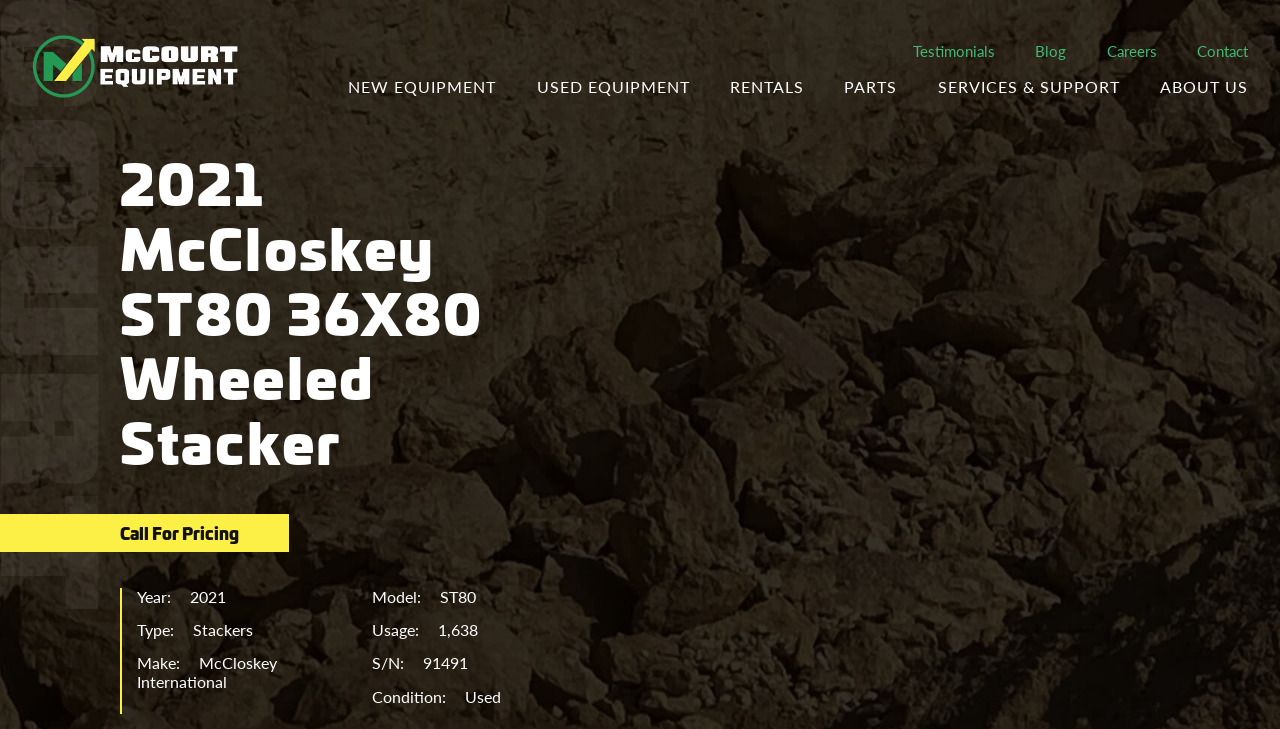Please indicate the bounding box coordinates for the clickable area to complete the following task: "Click the image". The coordinates should be specified as four float numbers between 0 and 1, i.e., [left, top, right, bottom].

[0.025, 0.048, 0.188, 0.134]